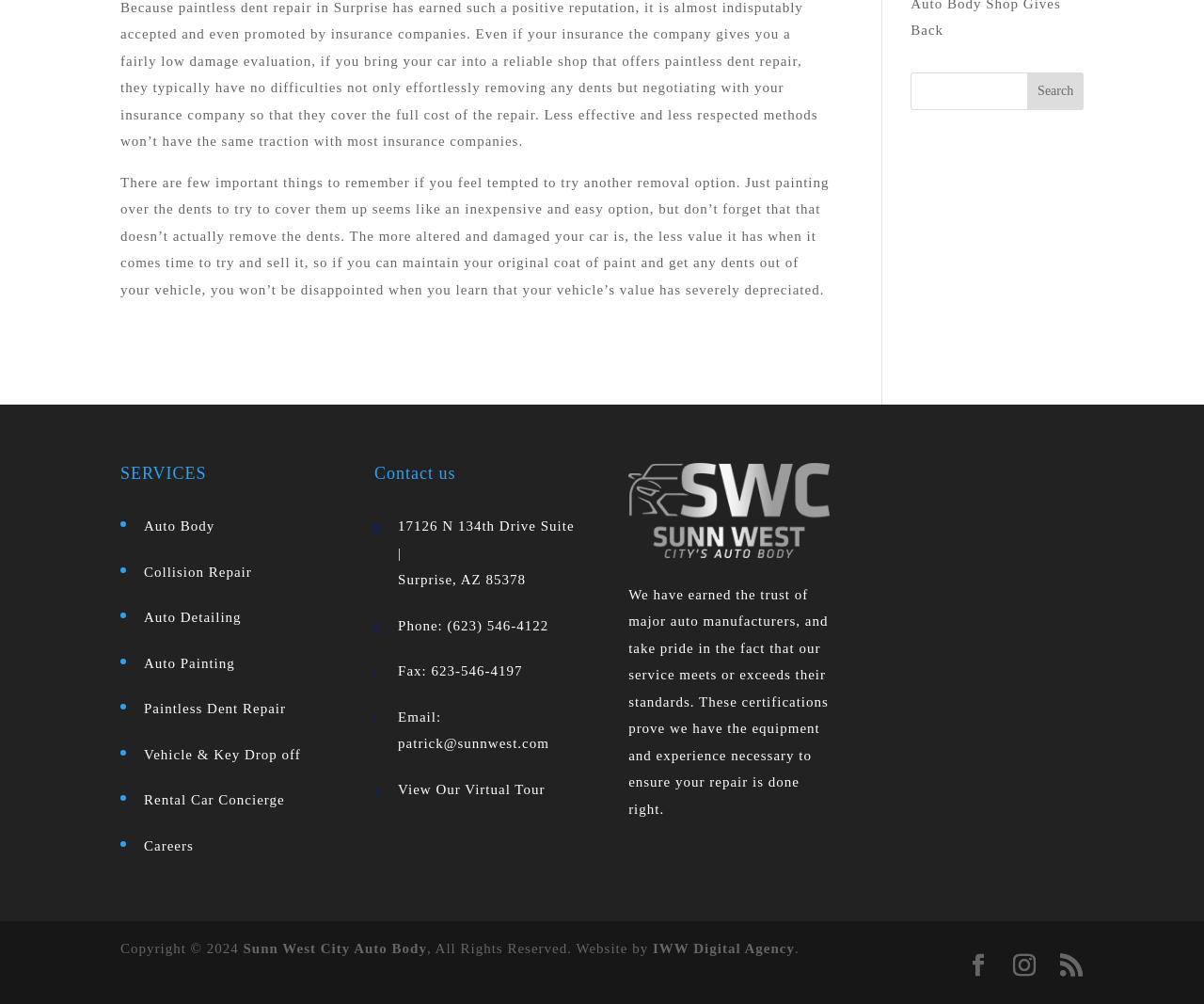Predict the bounding box of the UI element based on this description: "Auto Detailing".

[0.12, 0.607, 0.2, 0.622]